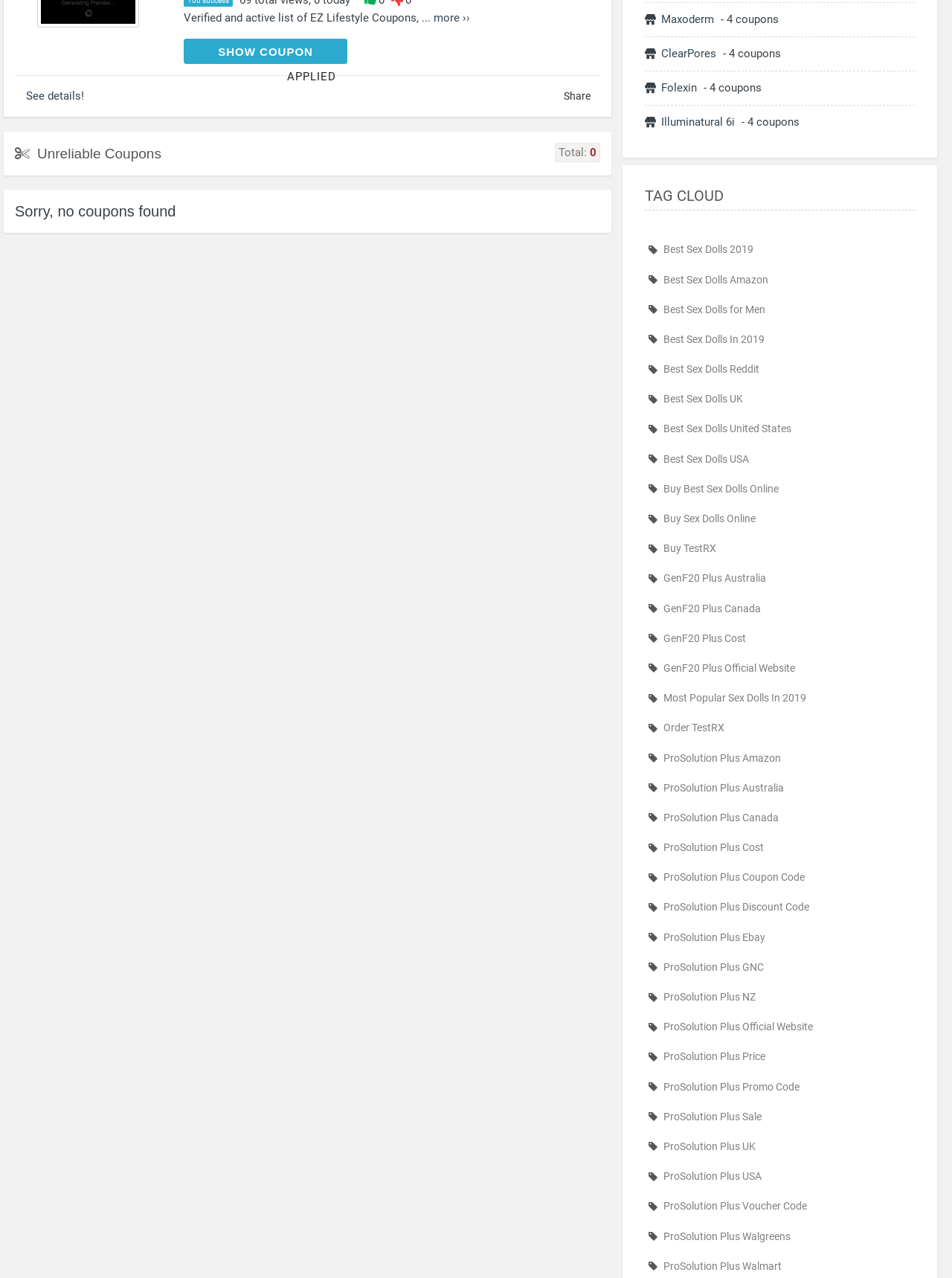Find and provide the bounding box coordinates for the UI element described here: "ProSolution Plus Amazon". The coordinates should be given as four float numbers between 0 and 1: [left, top, right, bottom].

[0.681, 0.586, 0.957, 0.601]